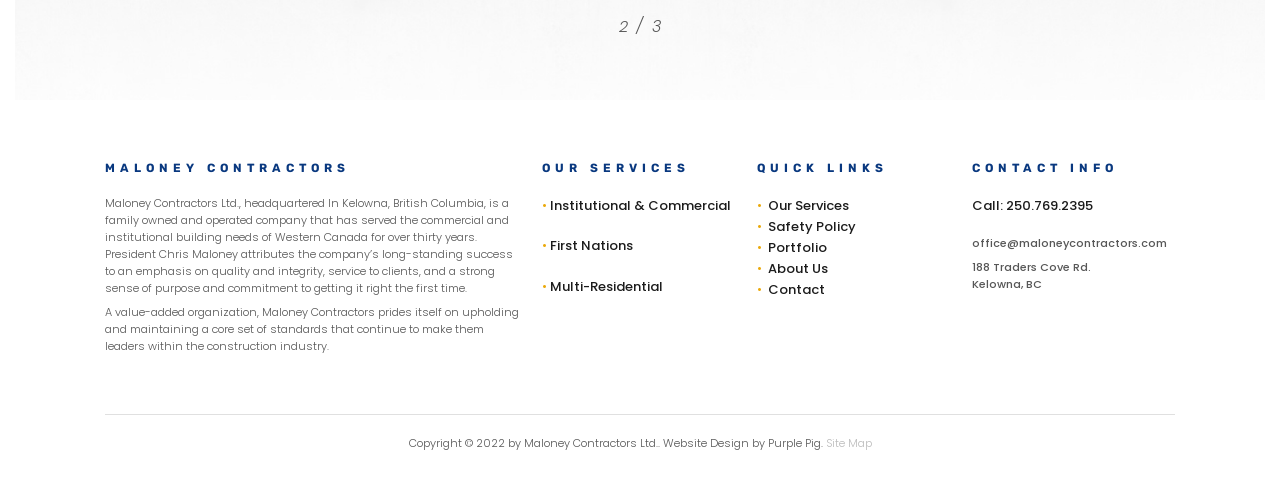Who designed the company website?
Please respond to the question with as much detail as possible.

The website design credit is mentioned in the copyright information 'Website Design by Purple Pig'.